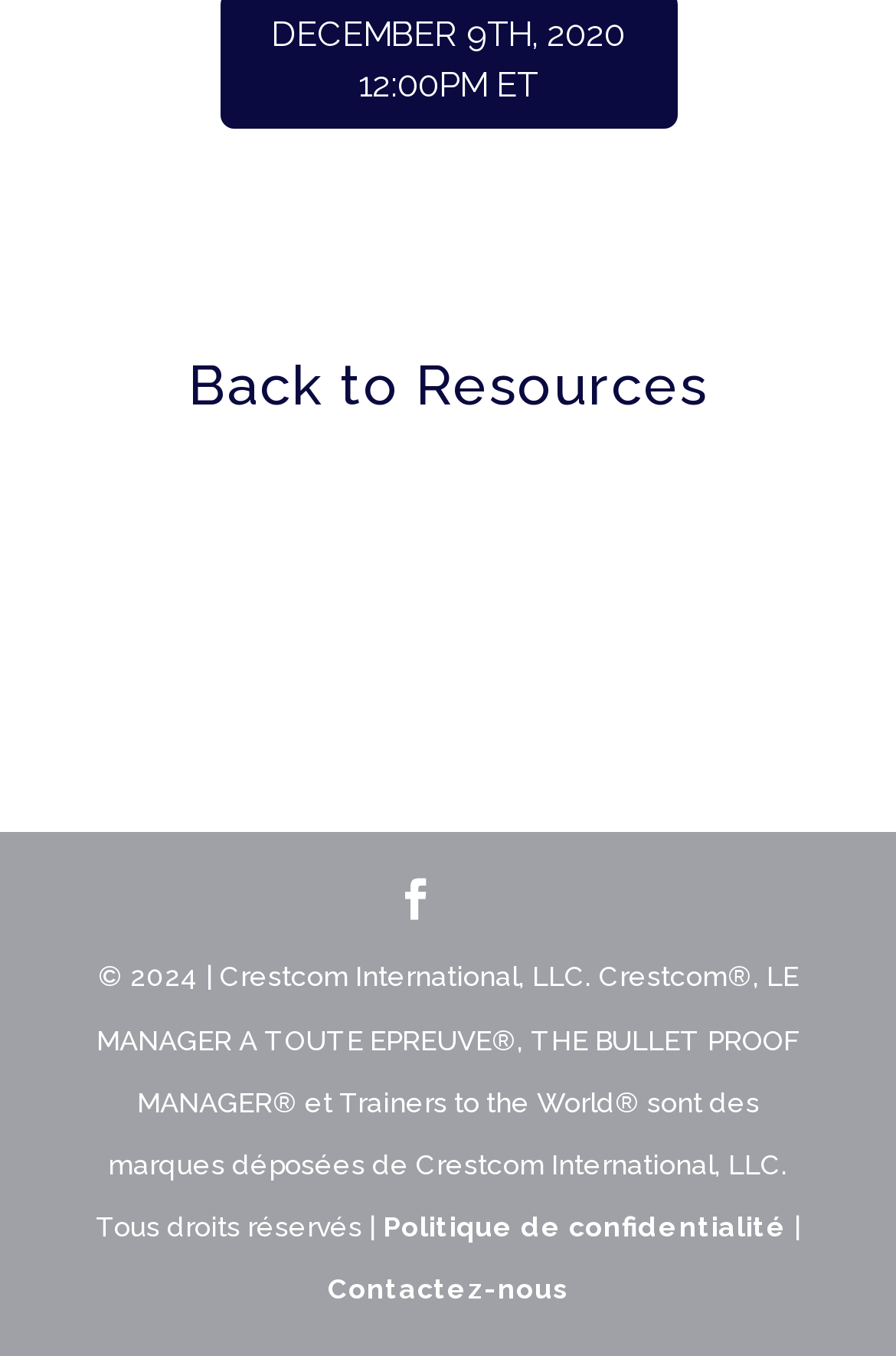Using the description: "Politique de confidentialité", determine the UI element's bounding box coordinates. Ensure the coordinates are in the format of four float numbers between 0 and 1, i.e., [left, top, right, bottom].

[0.427, 0.893, 0.878, 0.917]